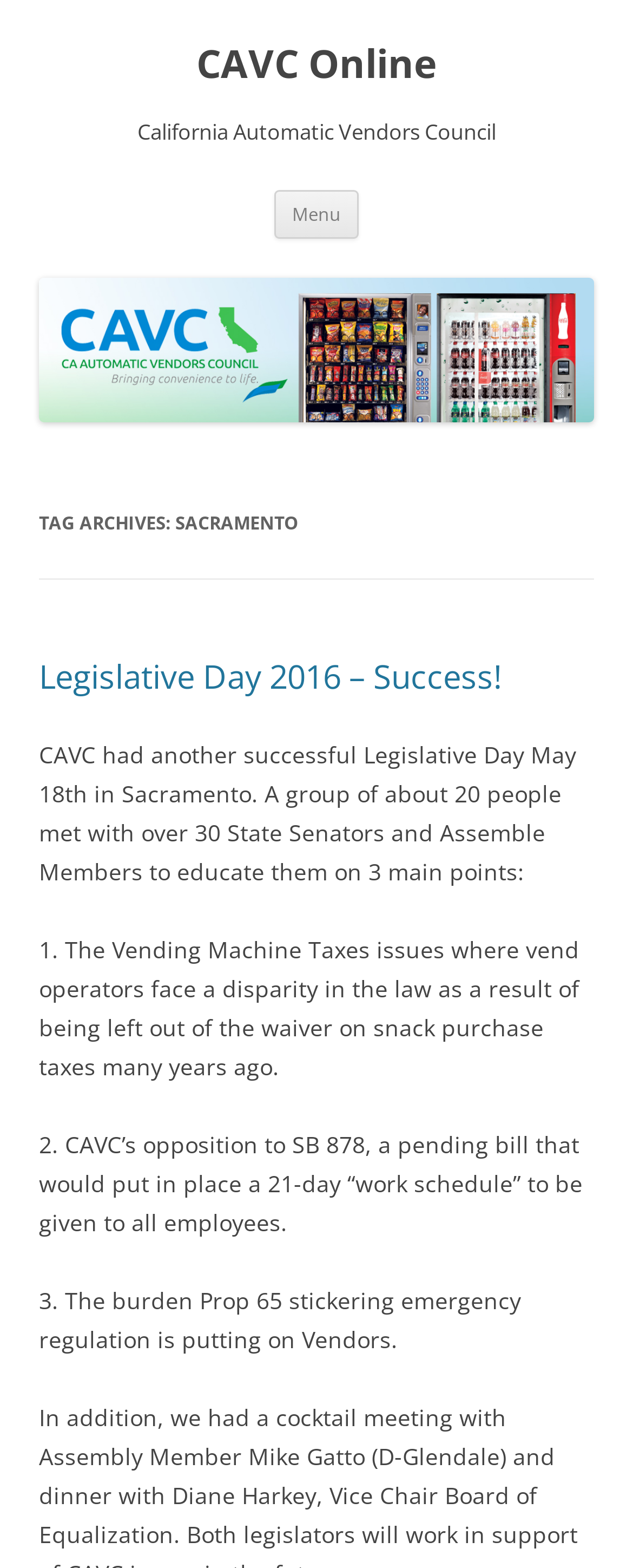Provide a short answer to the following question with just one word or phrase: How many main points were discussed during Legislative Day?

3